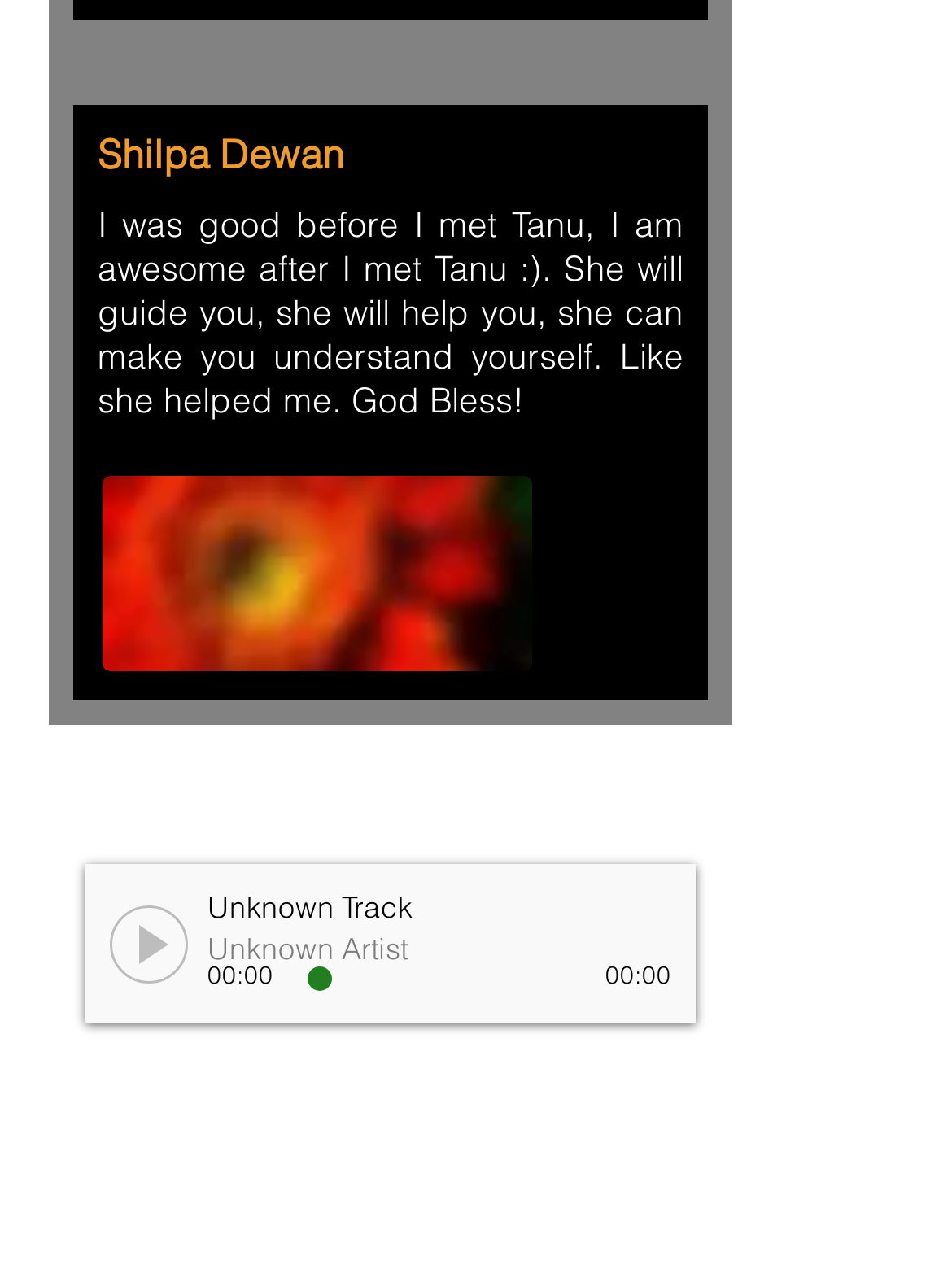Answer the question briefly using a single word or phrase: 
What is the email address provided?

soodtanushree@gmail.com